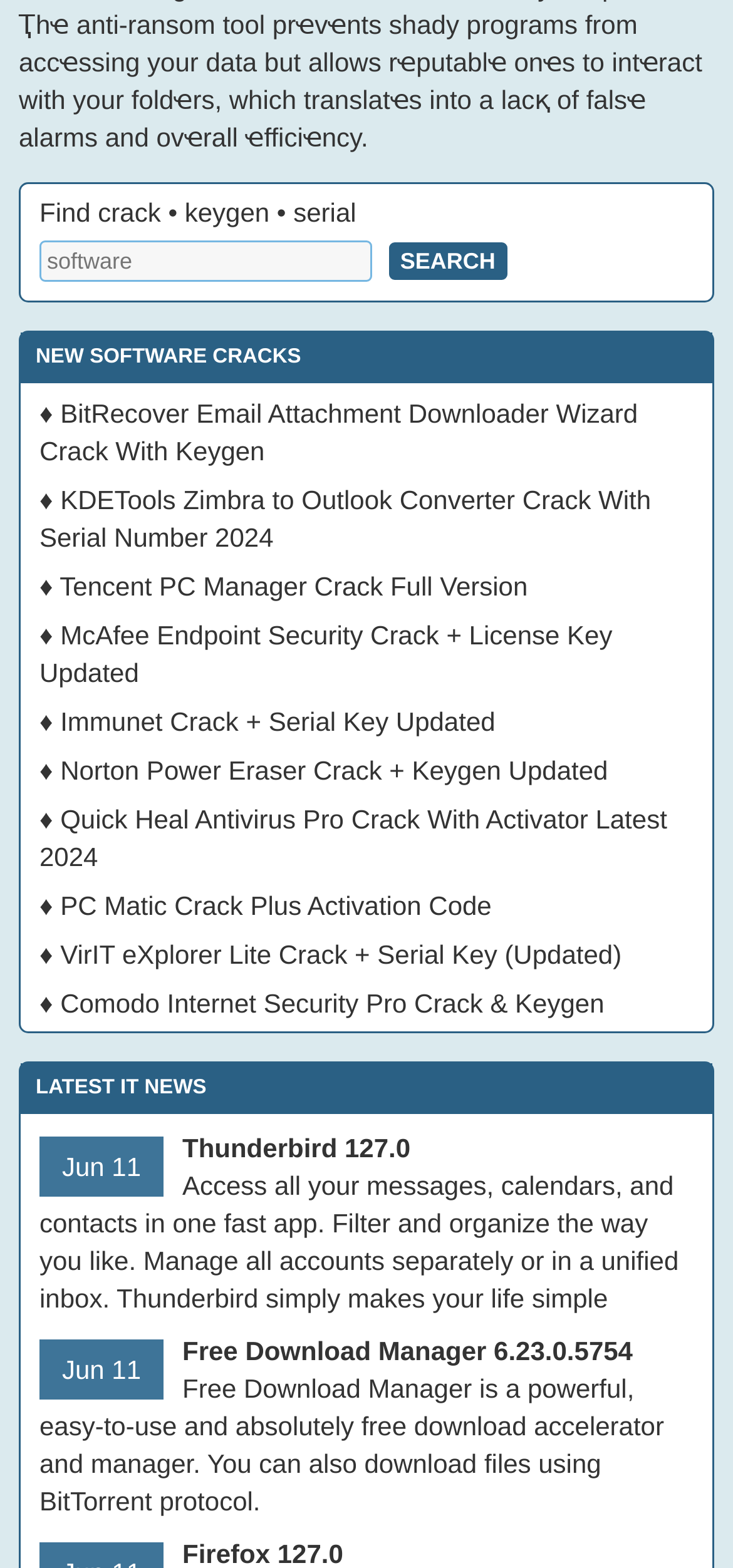Please locate the bounding box coordinates of the element that should be clicked to complete the given instruction: "Read about Thunderbird 127.0".

[0.249, 0.722, 0.56, 0.742]